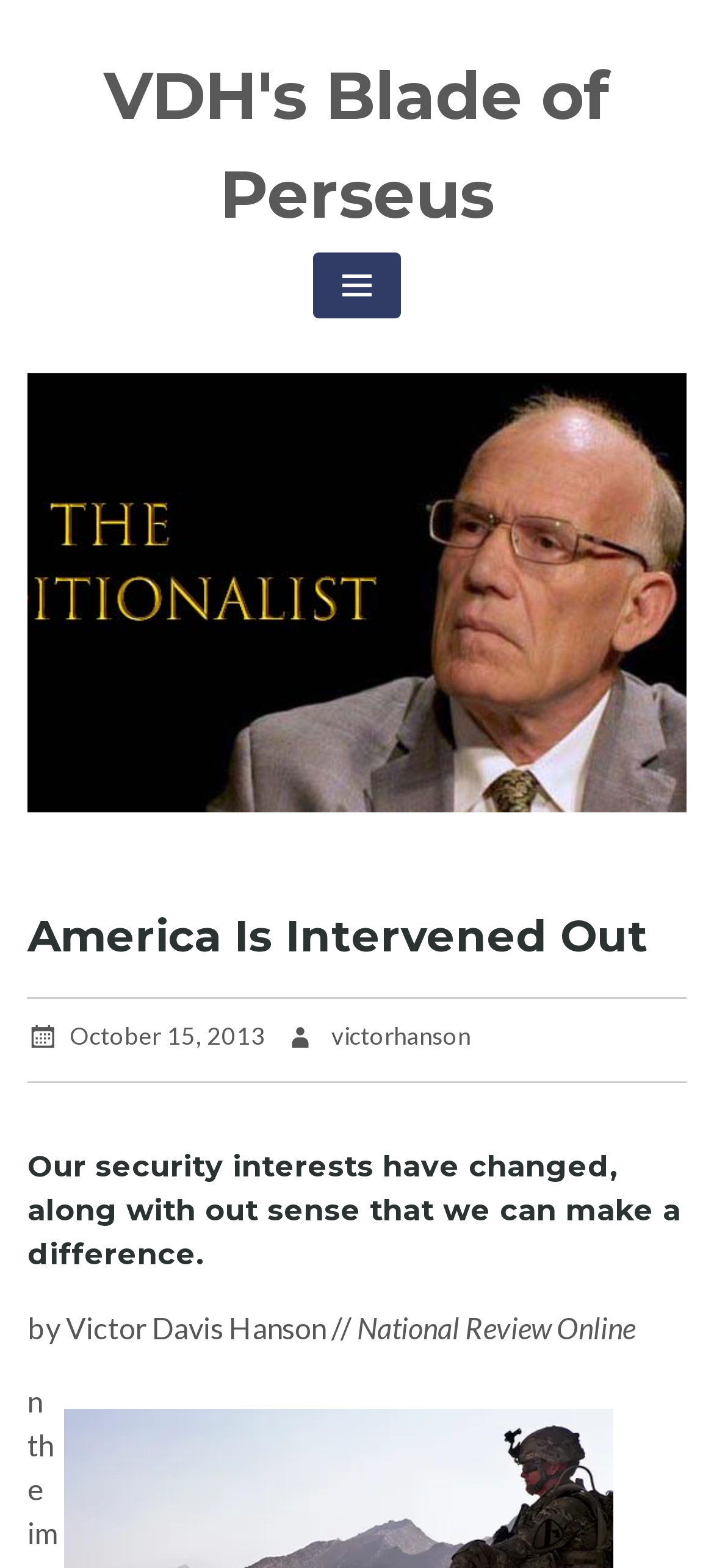Find and provide the bounding box coordinates for the UI element described here: "parent_node: VDH's Blade of Perseus". The coordinates should be given as four float numbers between 0 and 1: [left, top, right, bottom].

[0.438, 0.161, 0.562, 0.203]